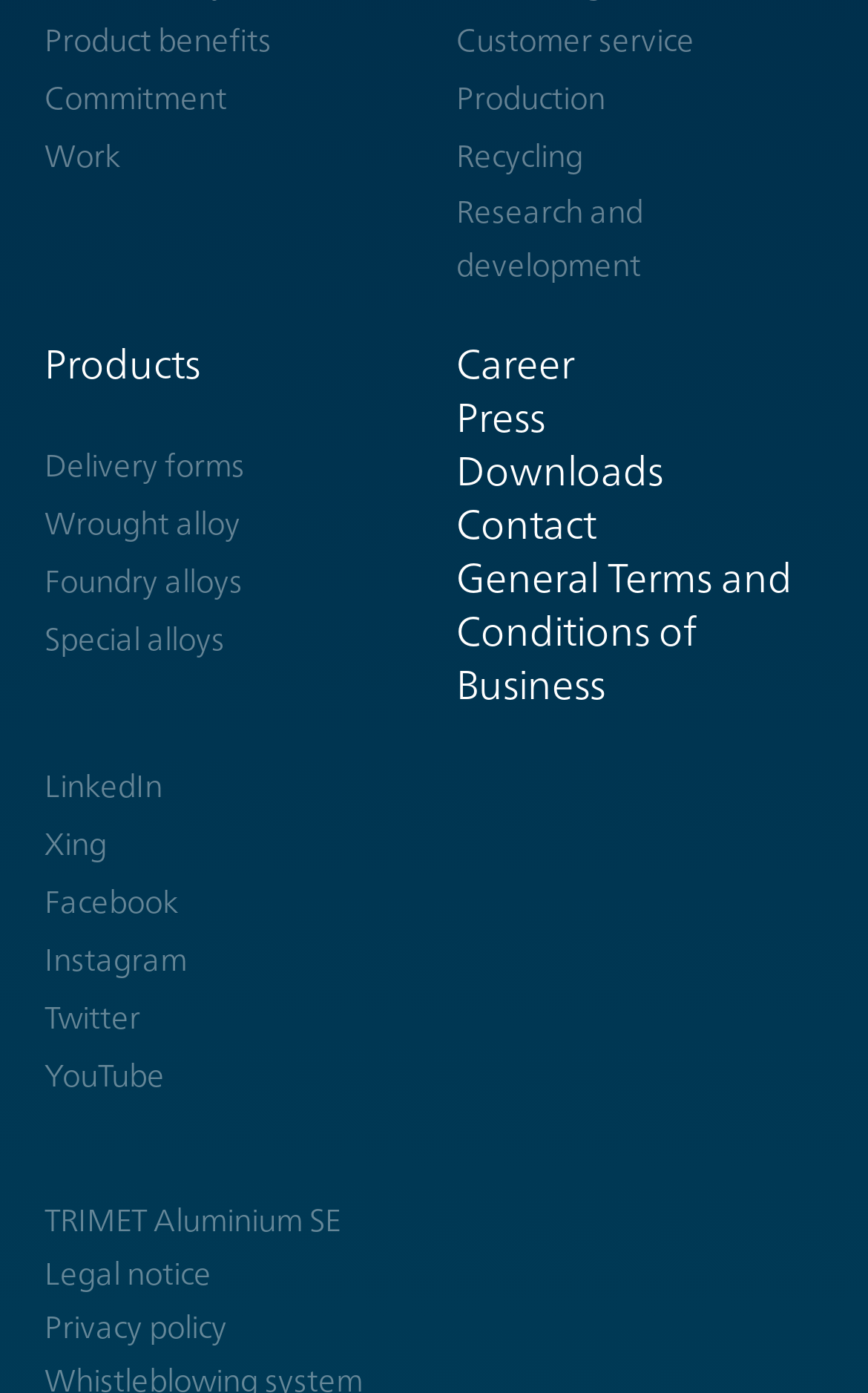Please find the bounding box coordinates of the element's region to be clicked to carry out this instruction: "Read general terms and conditions of business".

[0.526, 0.396, 0.949, 0.511]